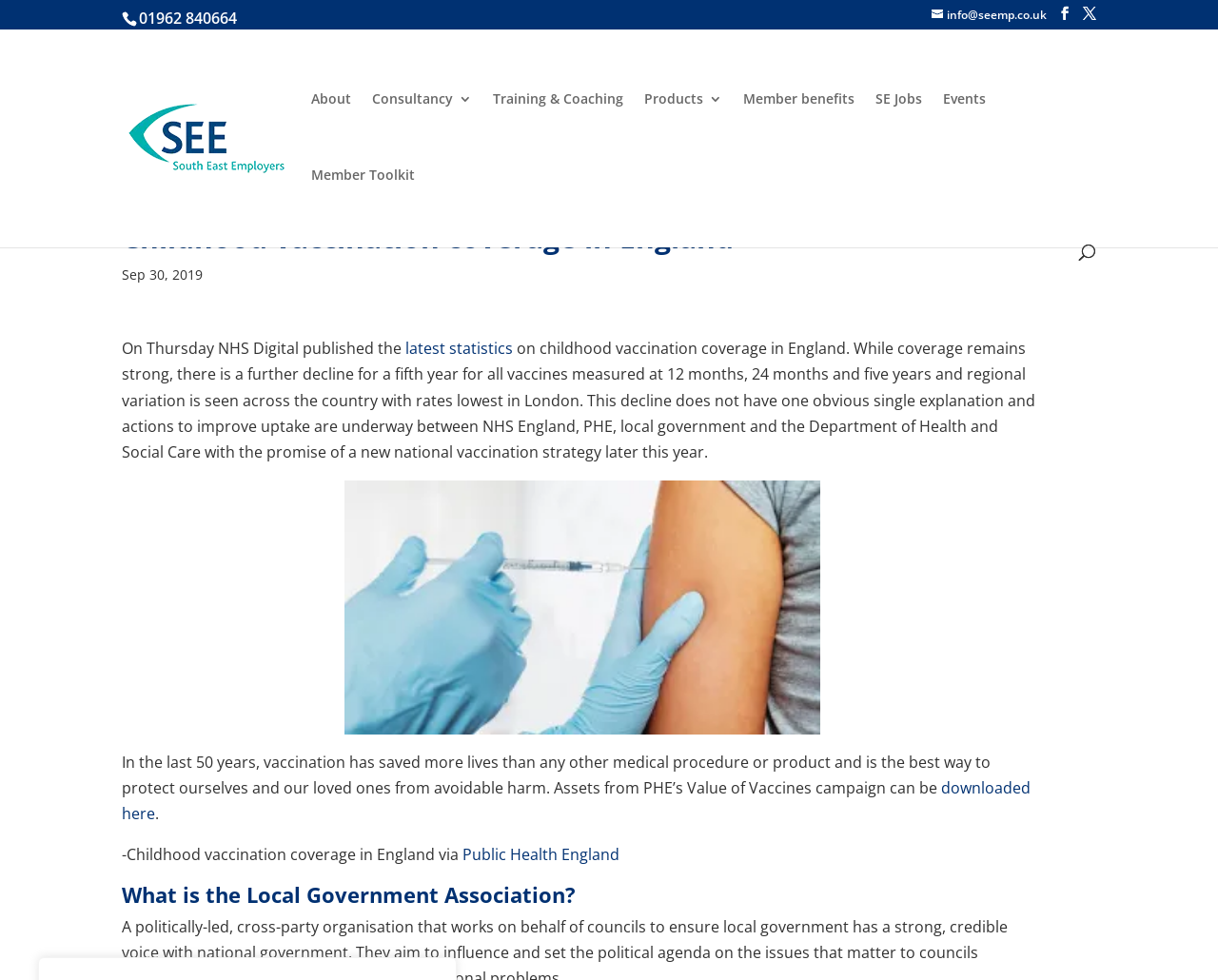What is the topic of the latest article?
Please provide a single word or phrase in response based on the screenshot.

Childhood vaccination coverage in England